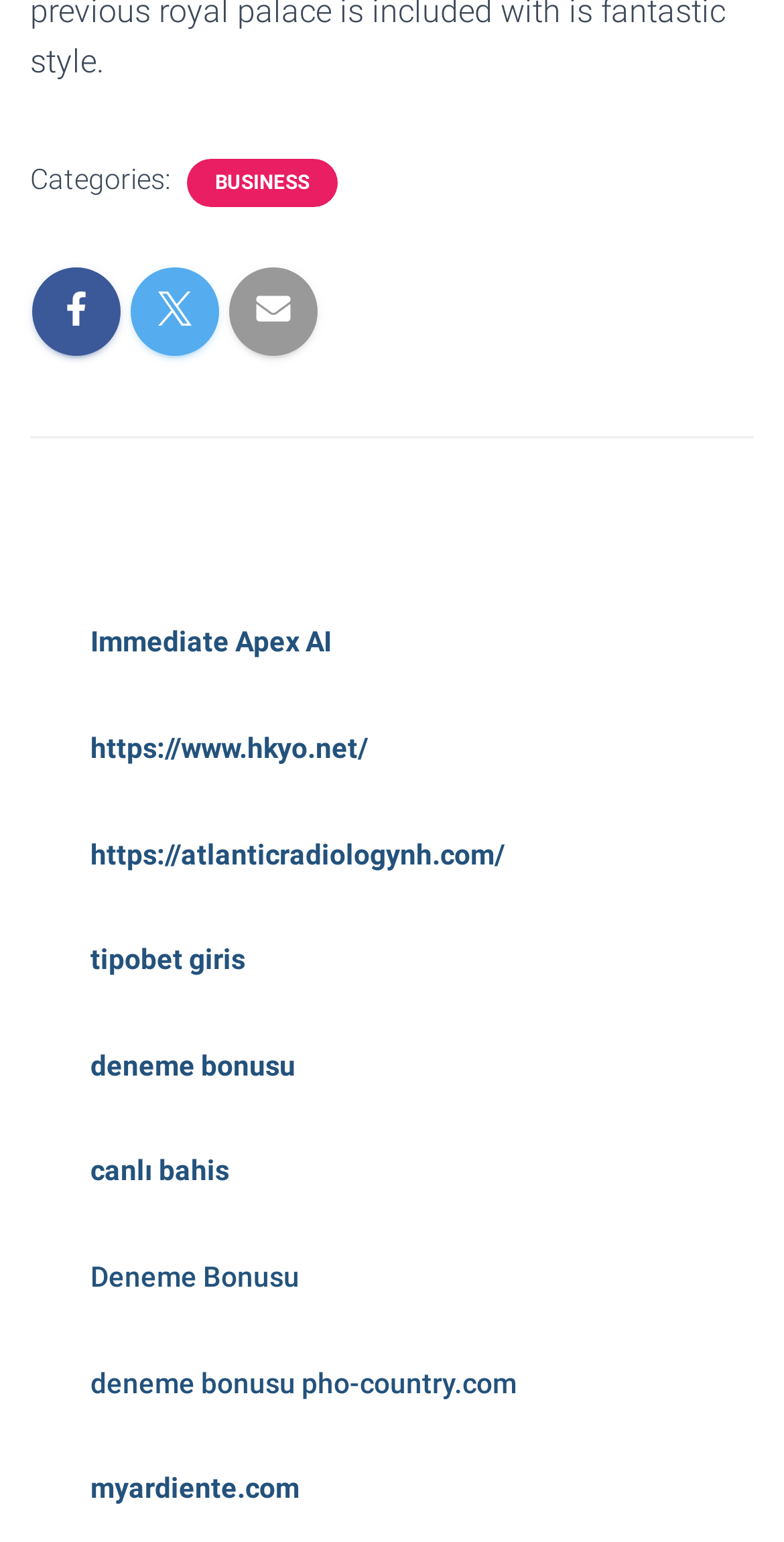Show the bounding box coordinates for the HTML element as described: "myardiente.com".

[0.115, 0.955, 0.382, 0.976]